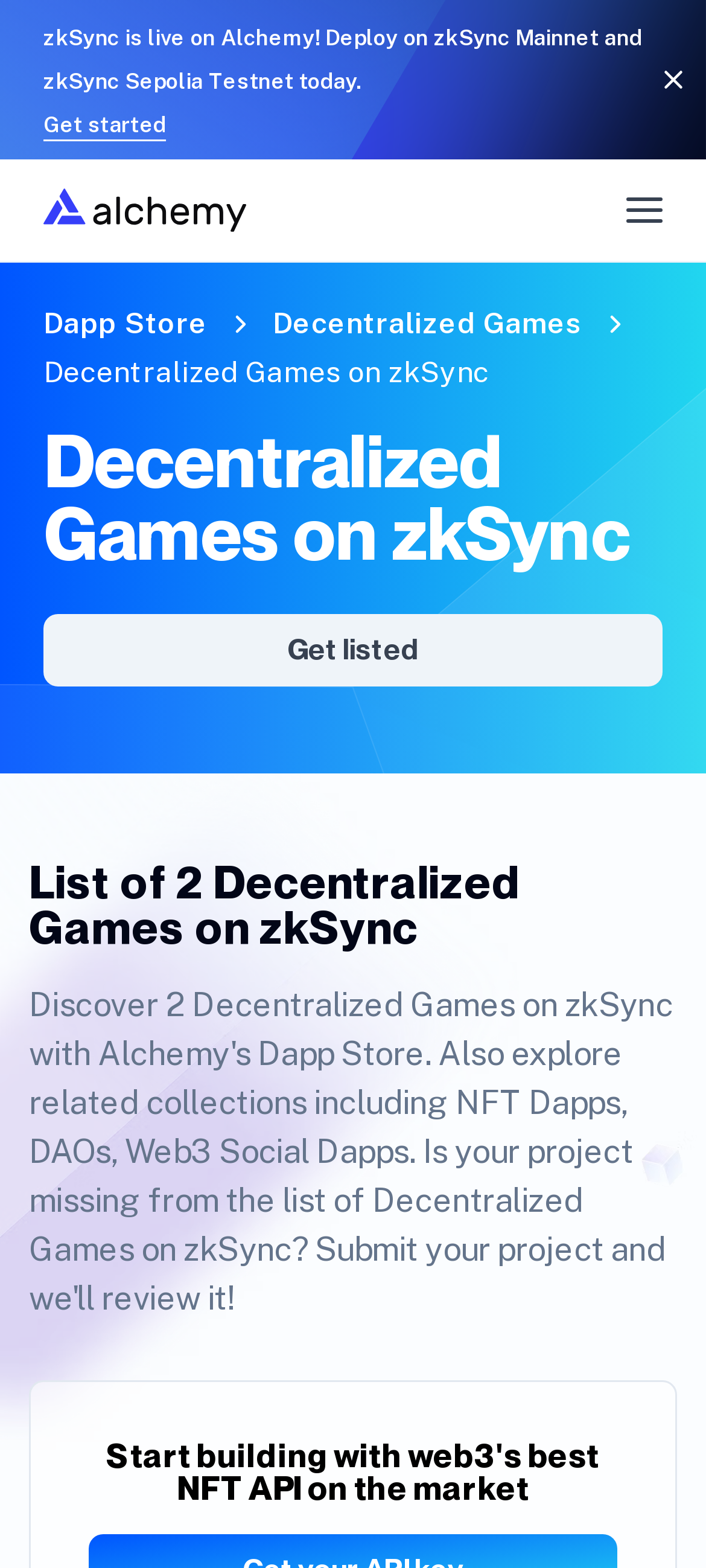Could you highlight the region that needs to be clicked to execute the instruction: "Discover the 'Supernode The web3 engine'"?

[0.062, 0.284, 0.938, 0.356]